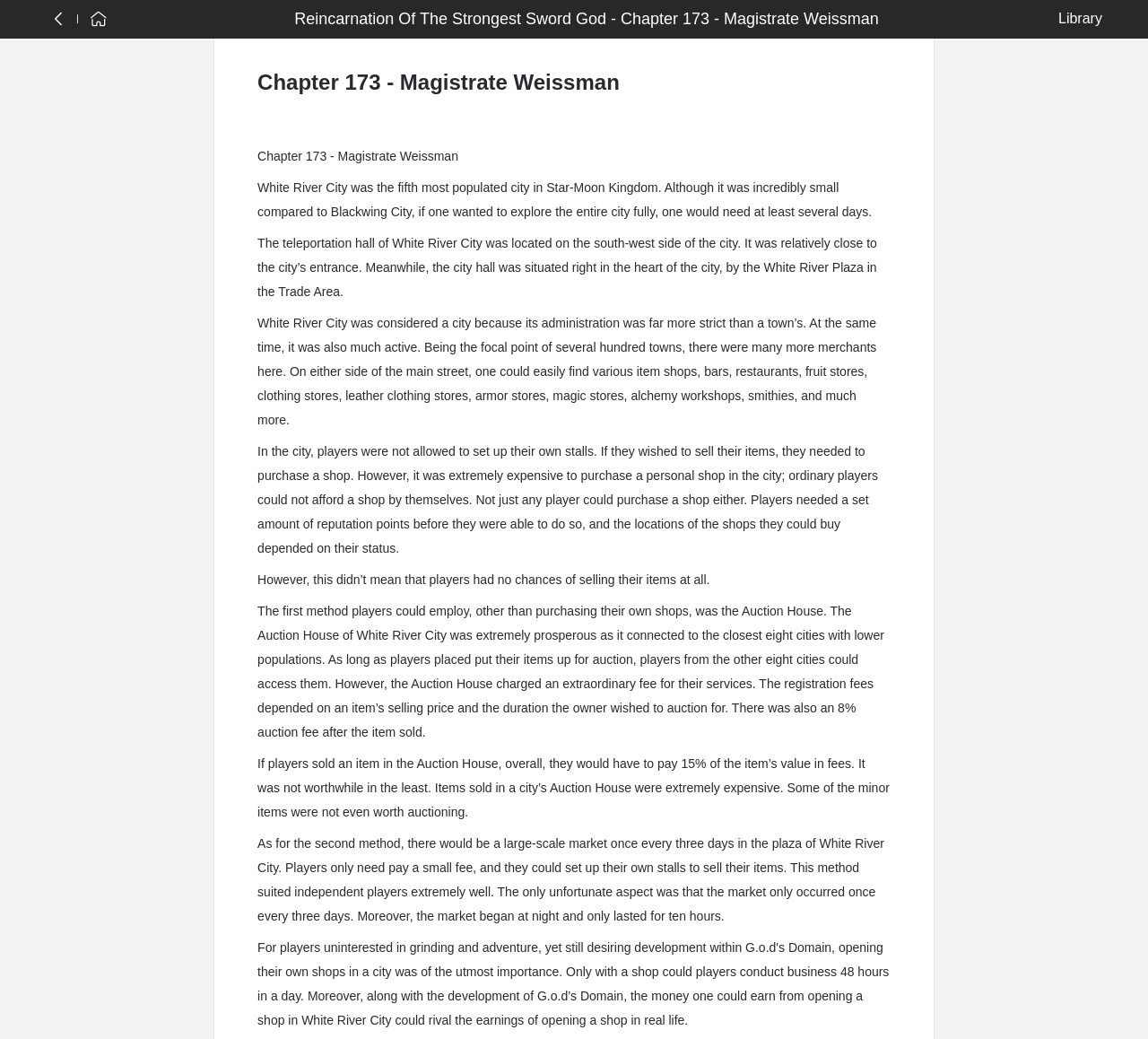Provide the bounding box coordinates of the HTML element described by the text: "Library". The coordinates should be in the format [left, top, right, bottom] with values between 0 and 1.

[0.922, 0.008, 0.953, 0.028]